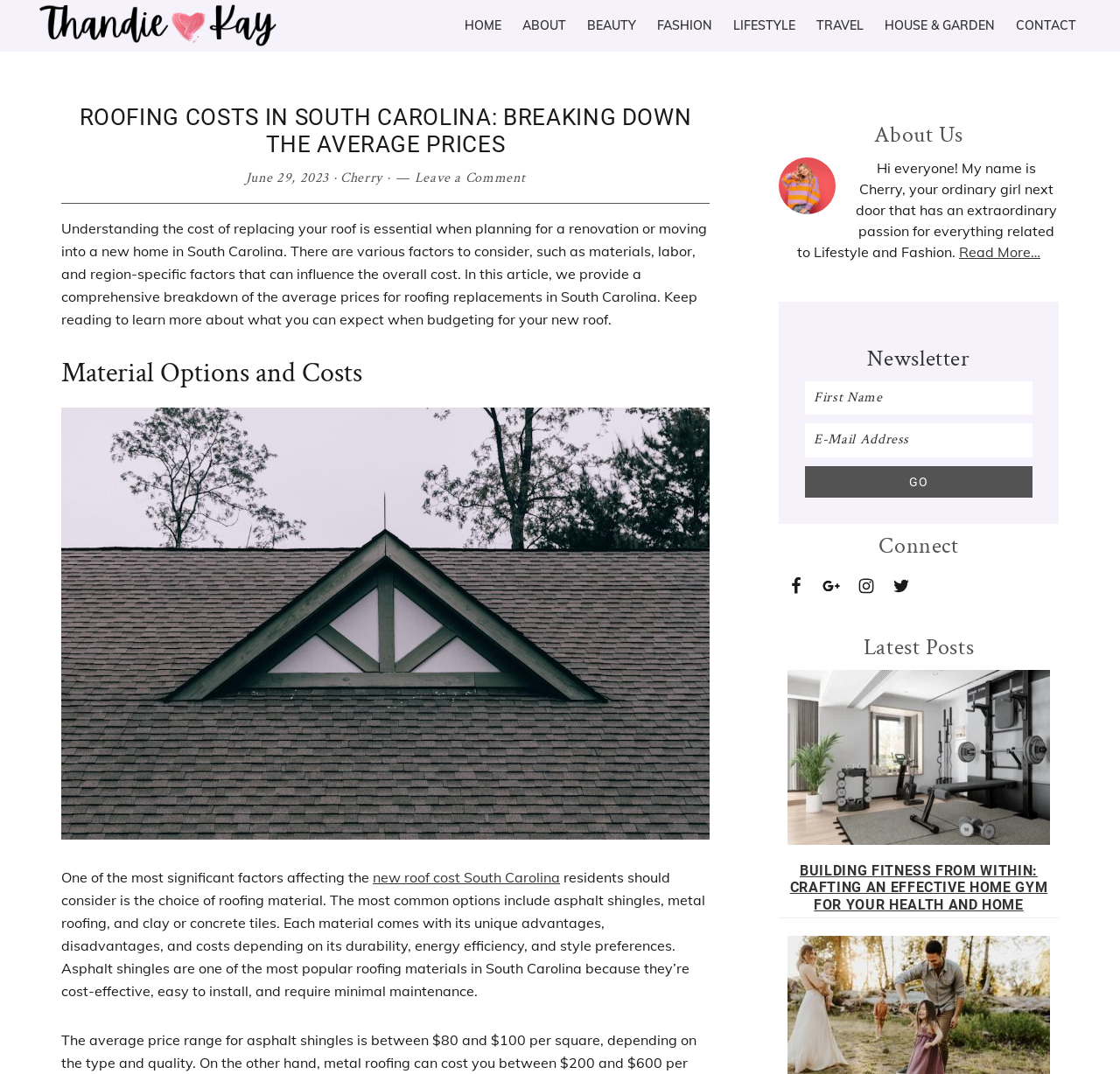Please answer the following question using a single word or phrase: 
Who is the author of this article?

Thandie Kay